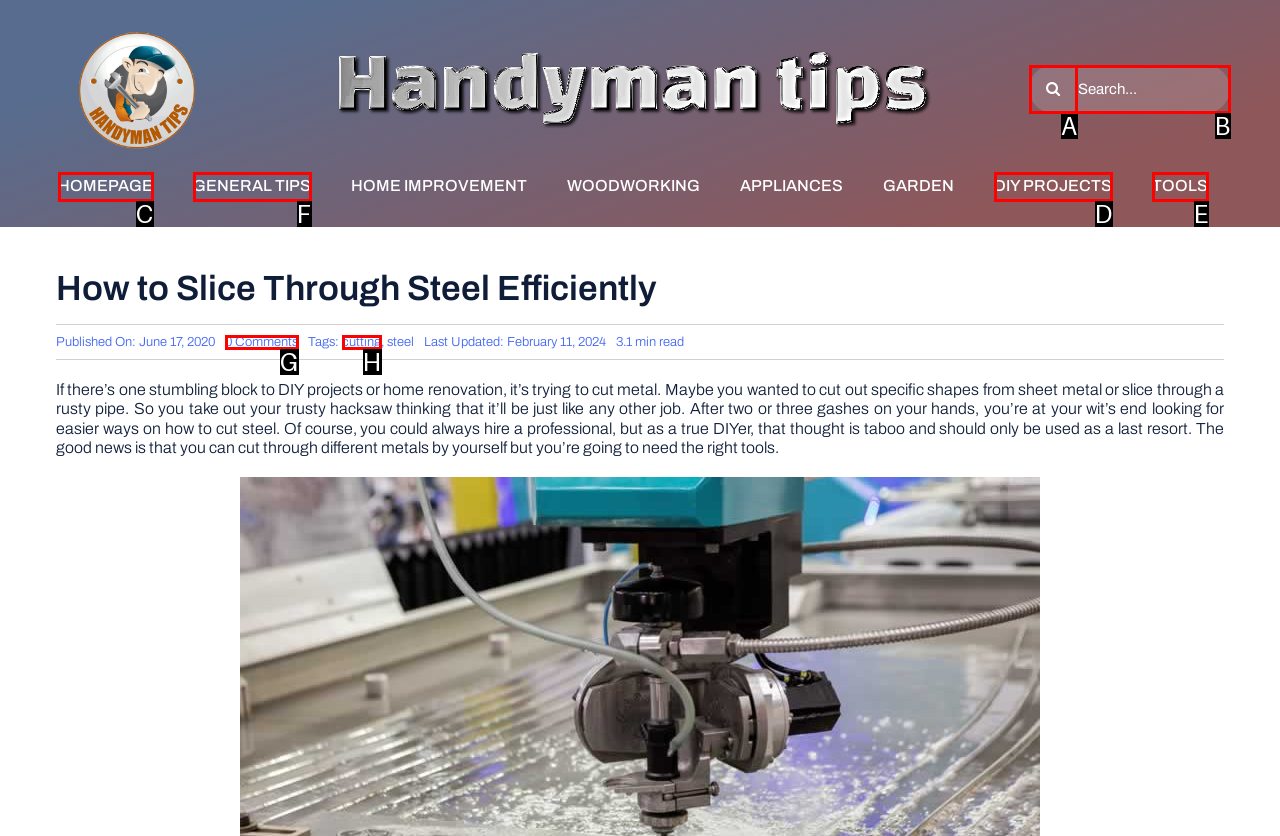Tell me which option I should click to complete the following task: Visit CCST Newsroom
Answer with the option's letter from the given choices directly.

None